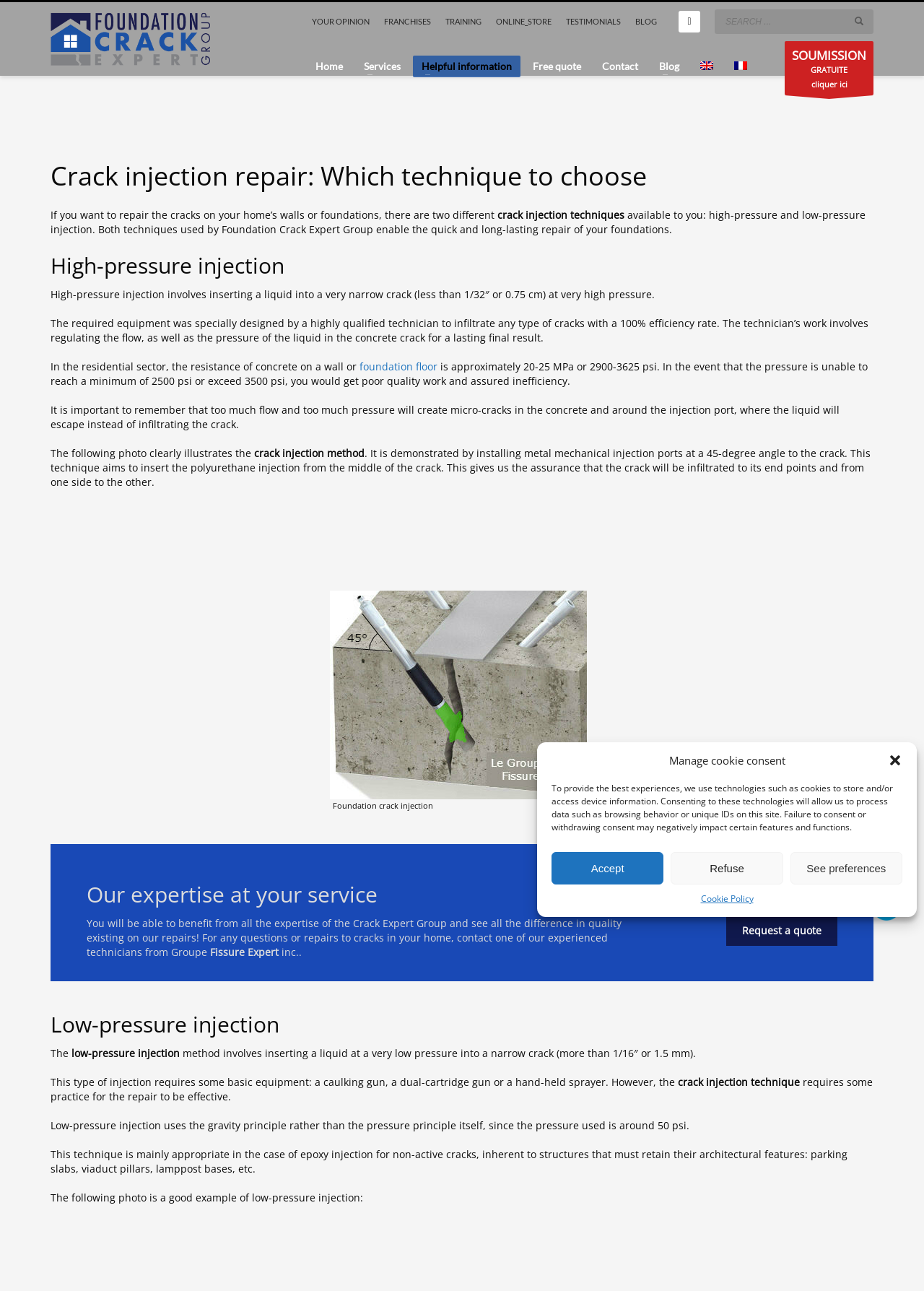Pinpoint the bounding box coordinates of the area that should be clicked to complete the following instruction: "Click the 'Request a quote' link". The coordinates must be given as four float numbers between 0 and 1, i.e., [left, top, right, bottom].

[0.786, 0.71, 0.906, 0.732]